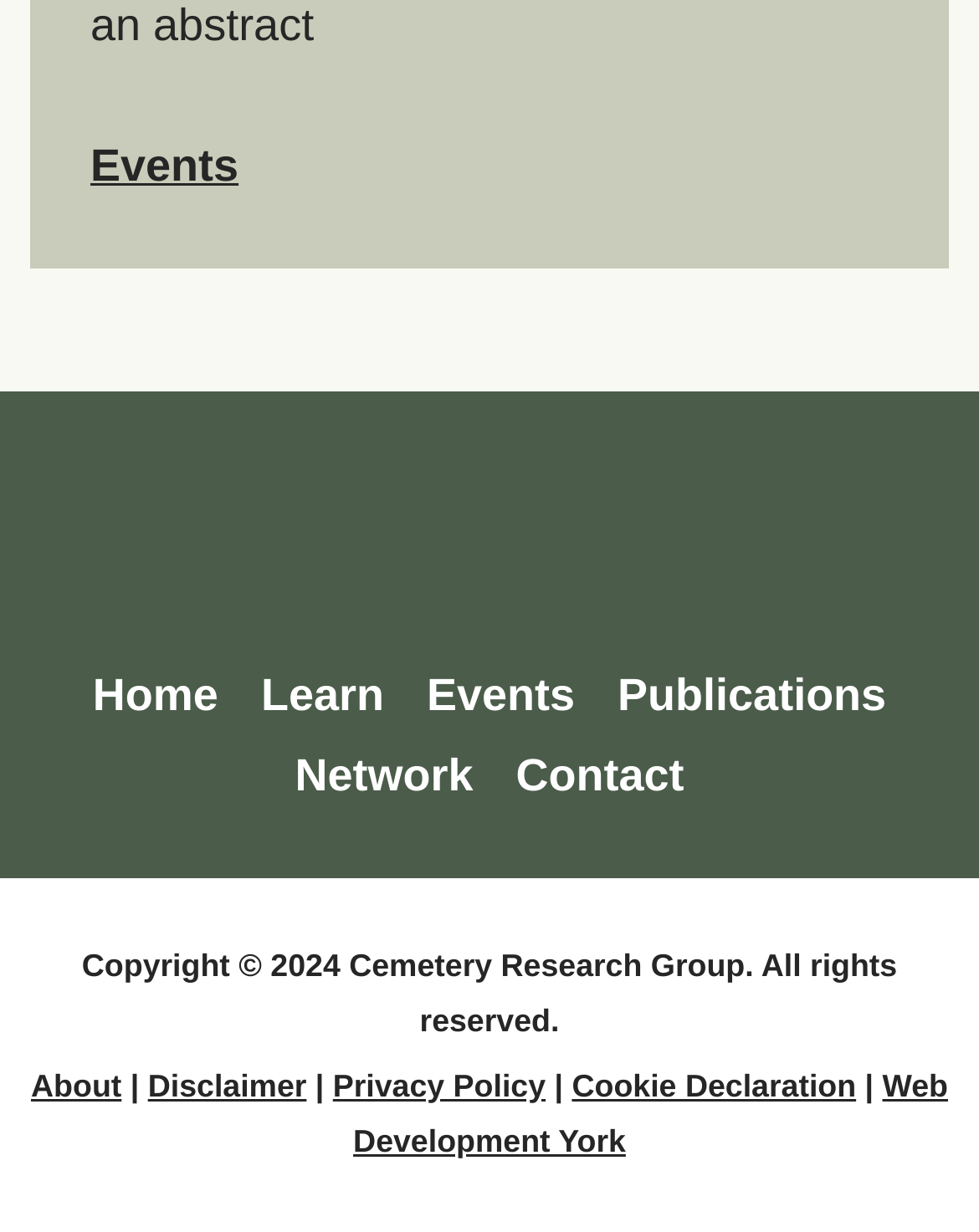Identify the bounding box coordinates for the region to click in order to carry out this instruction: "contact cemetery research group". Provide the coordinates using four float numbers between 0 and 1, formatted as [left, top, right, bottom].

[0.527, 0.609, 0.699, 0.65]